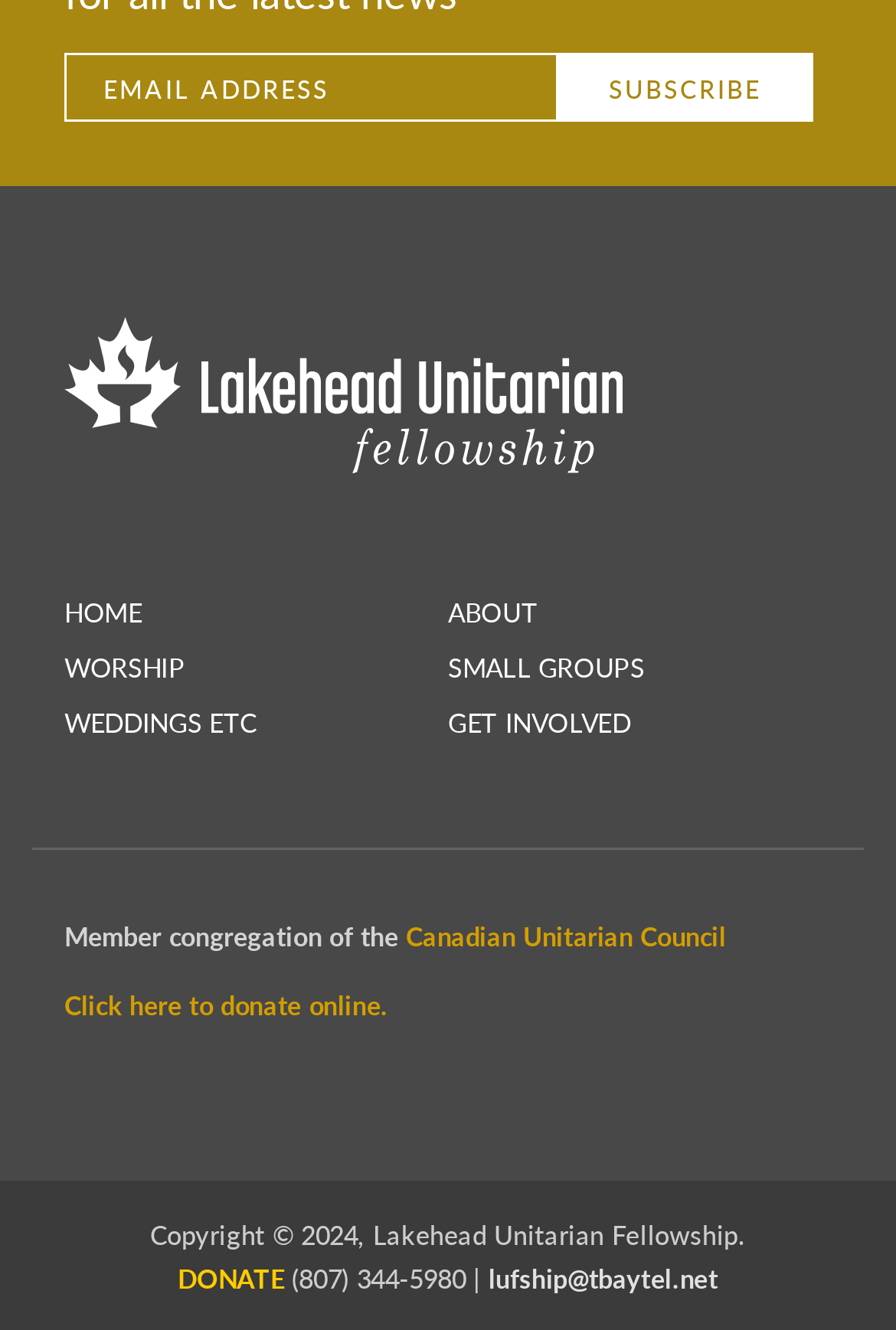Respond concisely with one word or phrase to the following query:
What is the organization's email address?

lufship@tbaytel.net